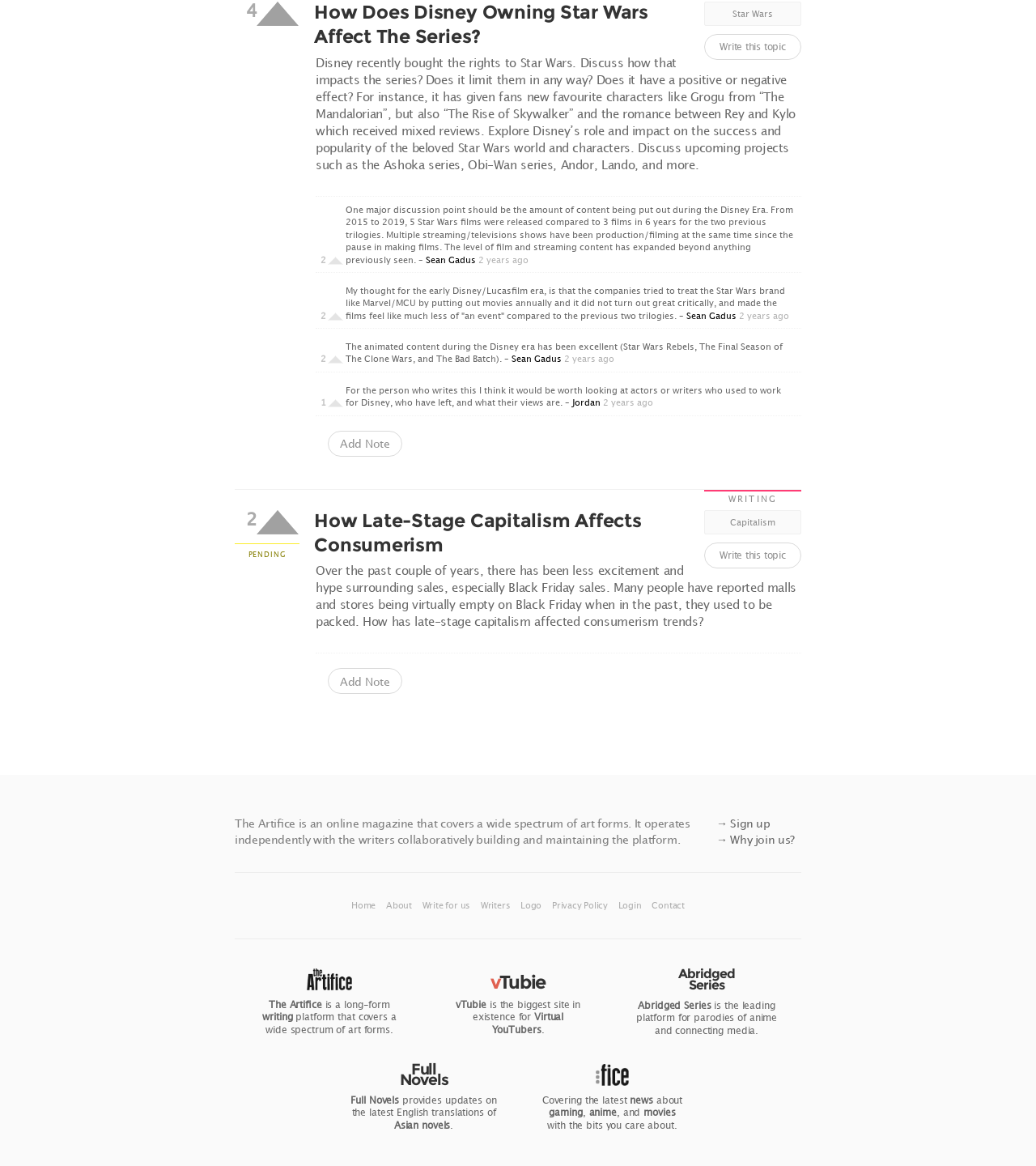Locate the bounding box coordinates of the element to click to perform the following action: 'Click the 'Write this topic' button'. The coordinates should be given as four float values between 0 and 1, in the form of [left, top, right, bottom].

[0.68, 0.029, 0.773, 0.052]